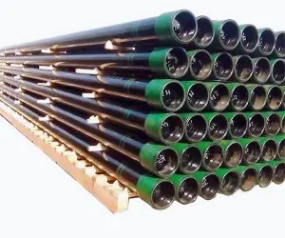What industry relies on the quality of these pipes?
Please provide a single word or phrase answer based on the image.

Construction industry